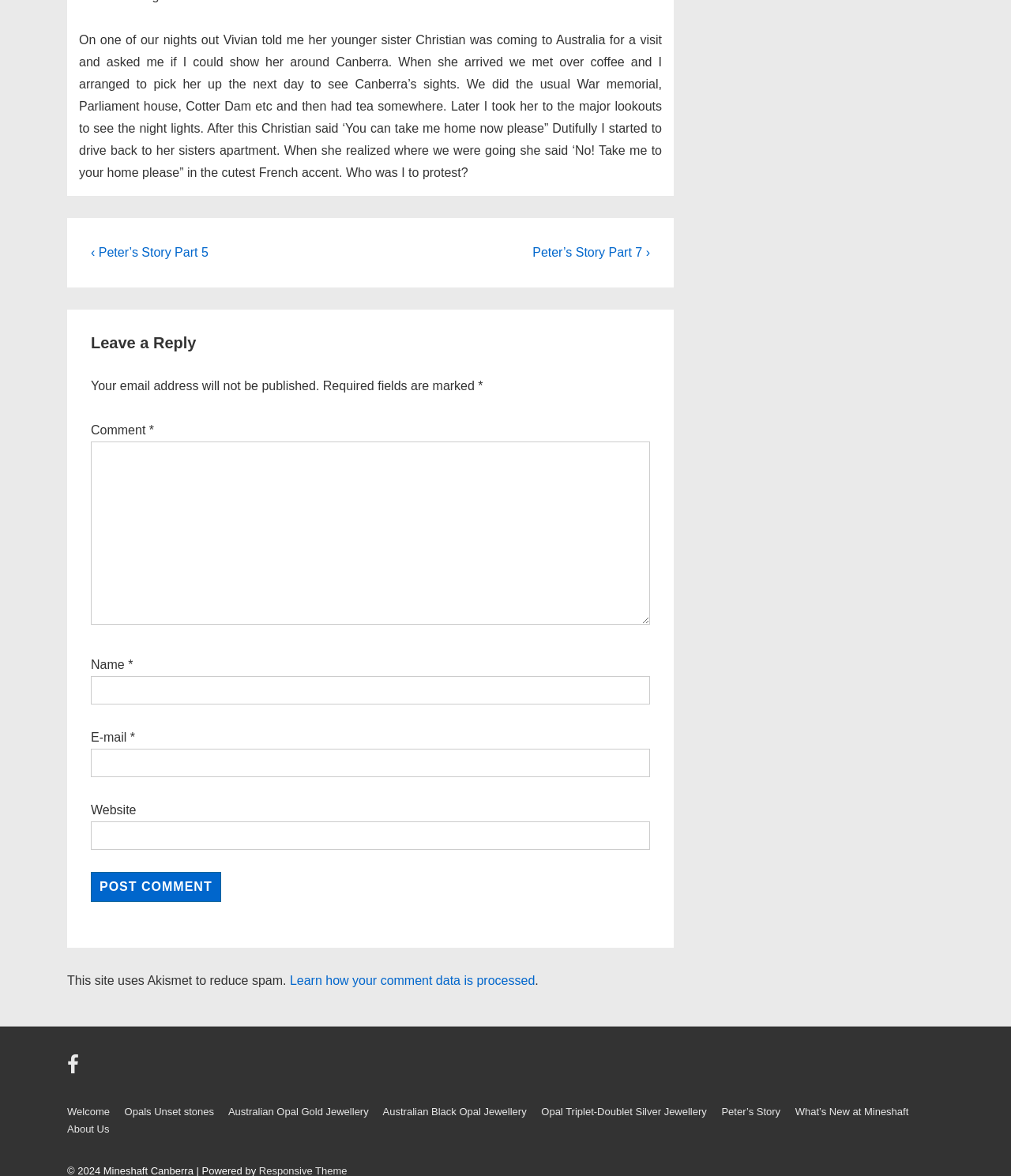Respond to the question below with a concise word or phrase:
What type of jewelry is mentioned on the website?

Opal jewelry